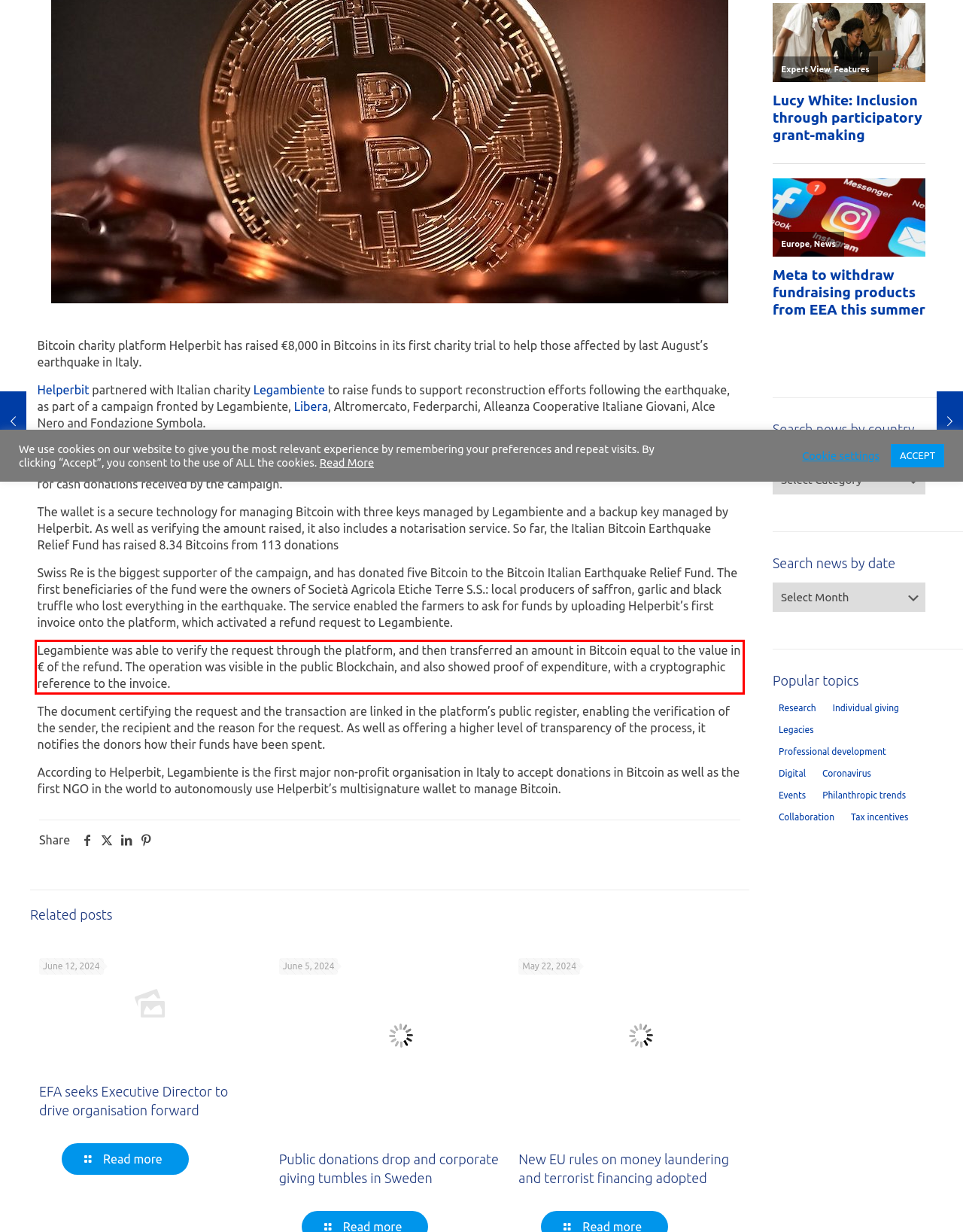Given a screenshot of a webpage, identify the red bounding box and perform OCR to recognize the text within that box.

Legambiente was able to verify the request through the platform, and then transferred an amount in Bitcoin equal to the value in € of the refund. The operation was visible in the public Blockchain, and also showed proof of expenditure, with a cryptographic reference to the invoice.